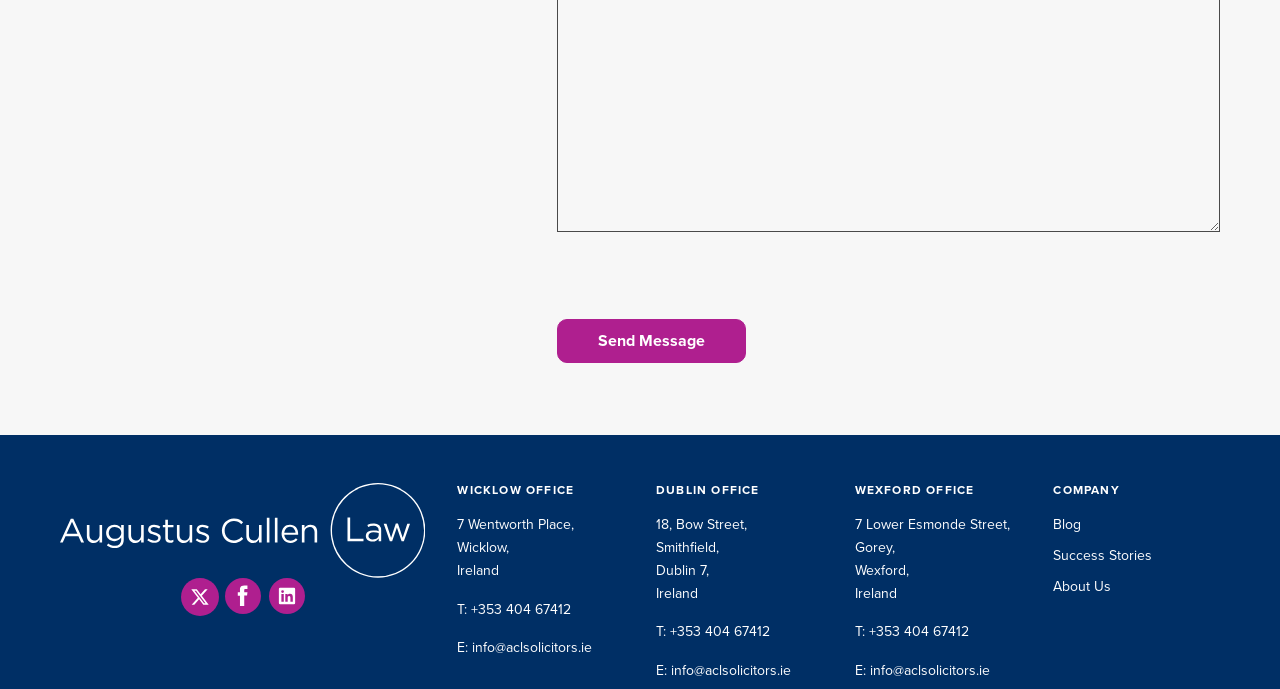Identify the bounding box coordinates for the UI element described by the following text: "Blog". Provide the coordinates as four float numbers between 0 and 1, in the format [left, top, right, bottom].

[0.823, 0.746, 0.953, 0.785]